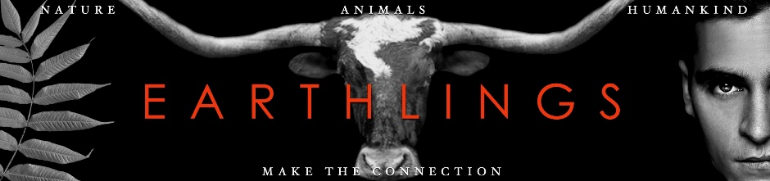Explain the image thoroughly, mentioning every notable detail.

The image features a striking visual layout centered around the title "EARTHLINGS," prominently displayed in bold red letters. The design juxtaposes powerful imagery that includes a cow's skull and a human figure, framed against a black background. Surrounding the central title are three keywords—"NATURE," "ANIMALS," and "HUMANKIND"—emphasizing the connection between humanity and the natural world. Below the title, the phrase "MAKE THE CONNECTION" encourages viewers to reflect on their relationship with animals and nature, serving as a call to action for compassionate awareness. The inclusion of a leafy motif on the left adds a natural element, further reinforcing the theme of interconnectedness among all living beings.